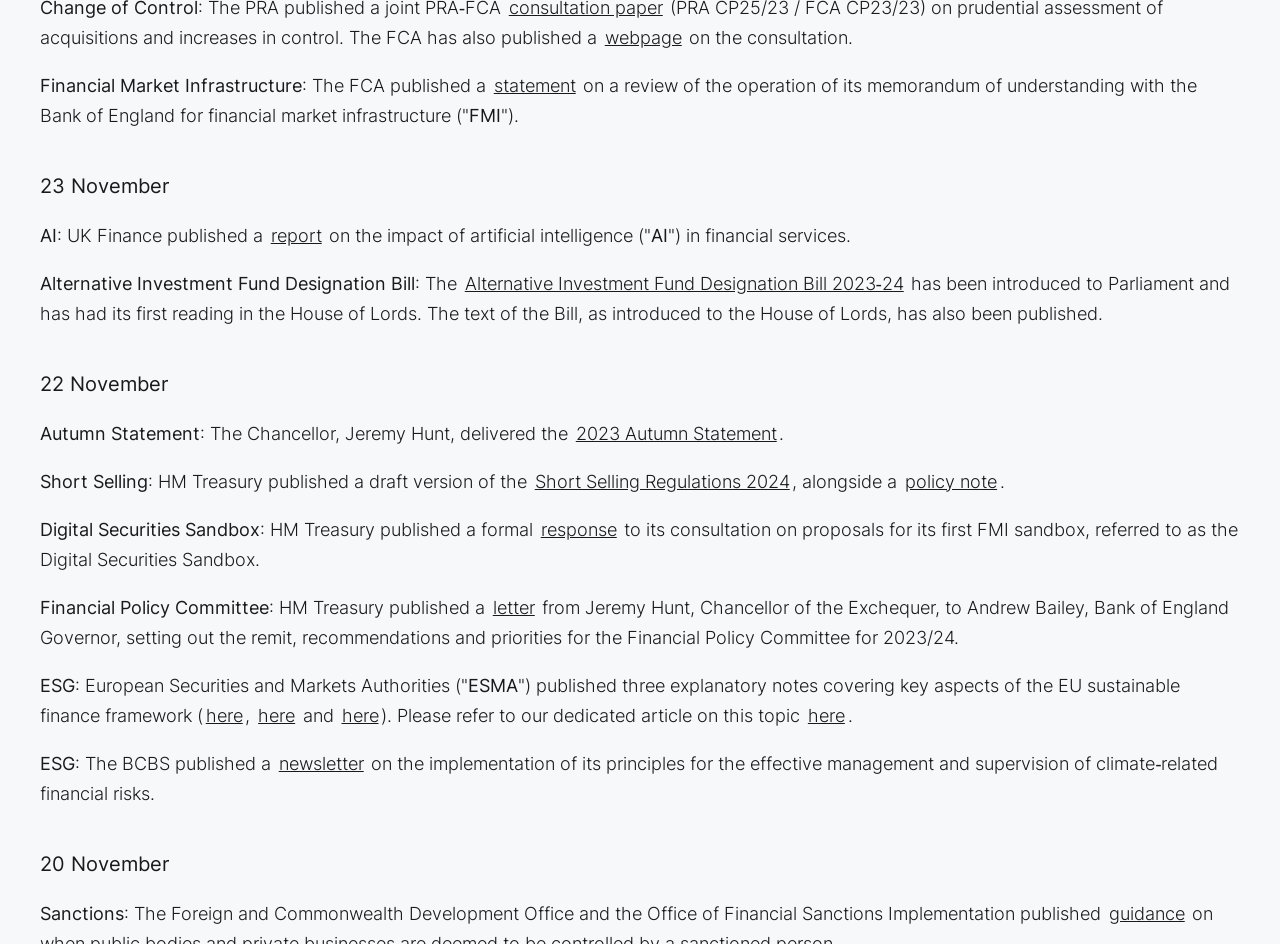How many explanatory notes did ESMA publish?
Your answer should be a single word or phrase derived from the screenshot.

three